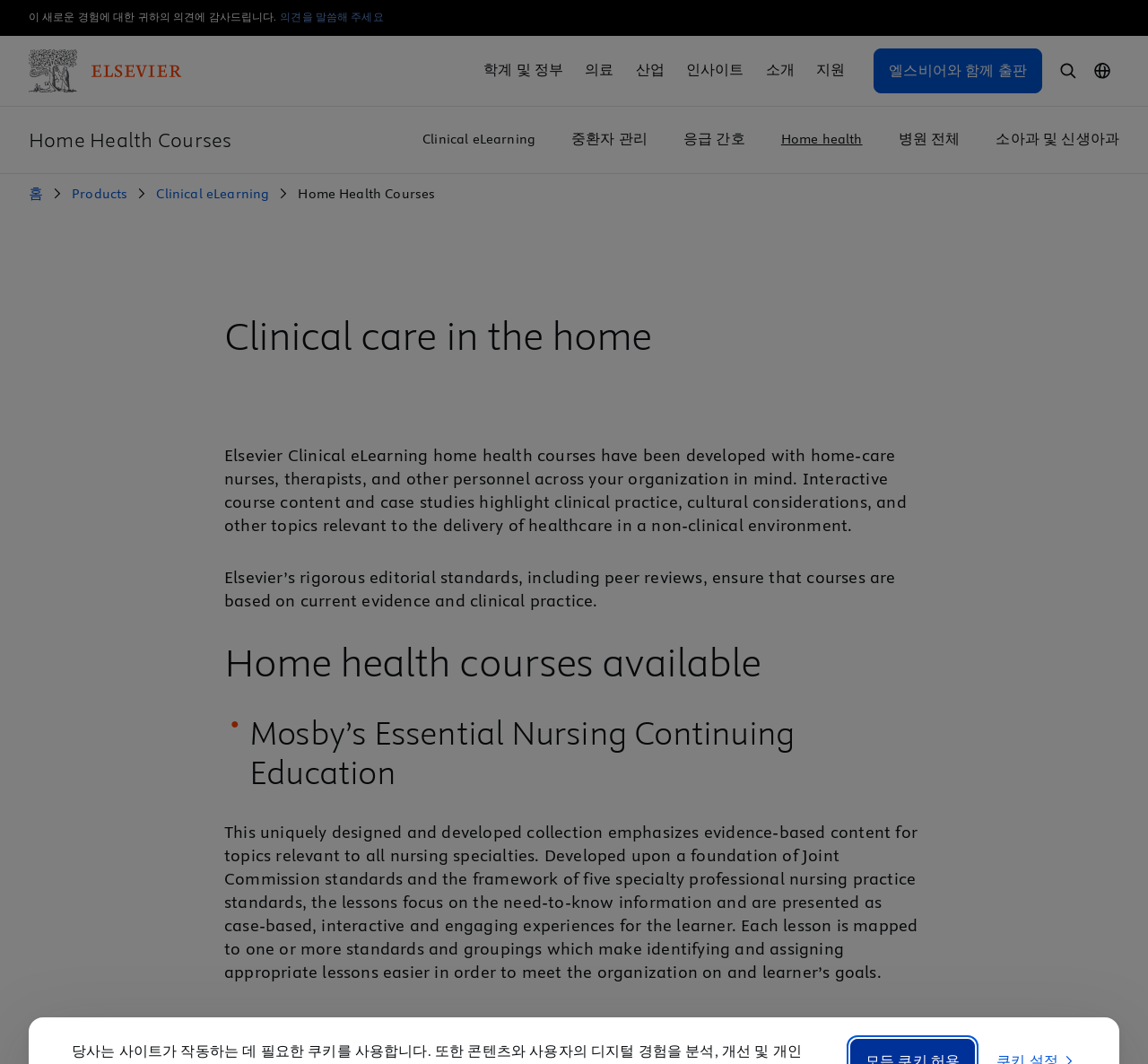What is the name of the collection of nursing continuing education courses?
From the screenshot, supply a one-word or short-phrase answer.

Mosby’s Essential Nursing Continuing Education